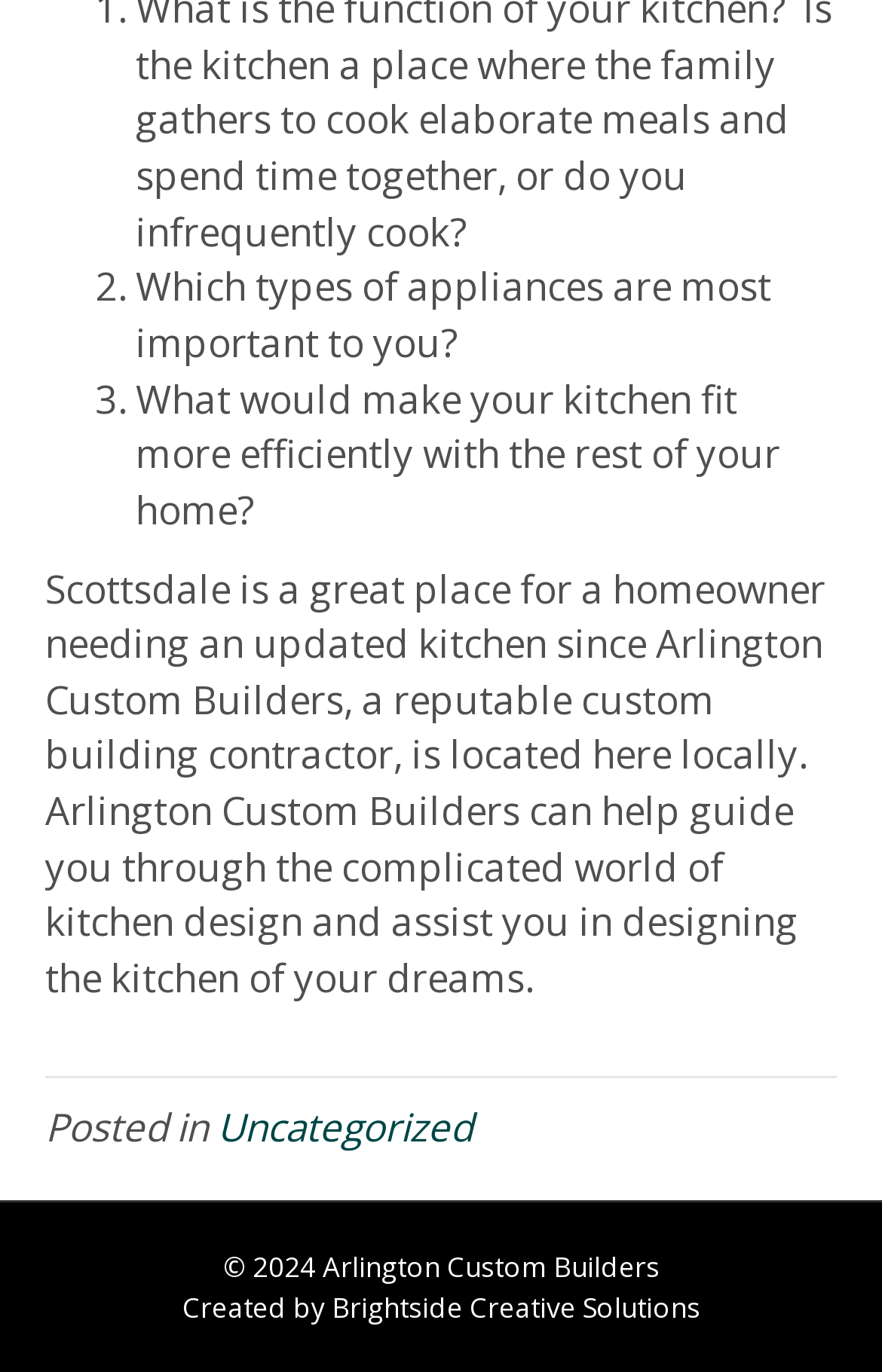What type of content is categorized as 'Uncategorized'?
Based on the screenshot, provide your answer in one word or phrase.

Article